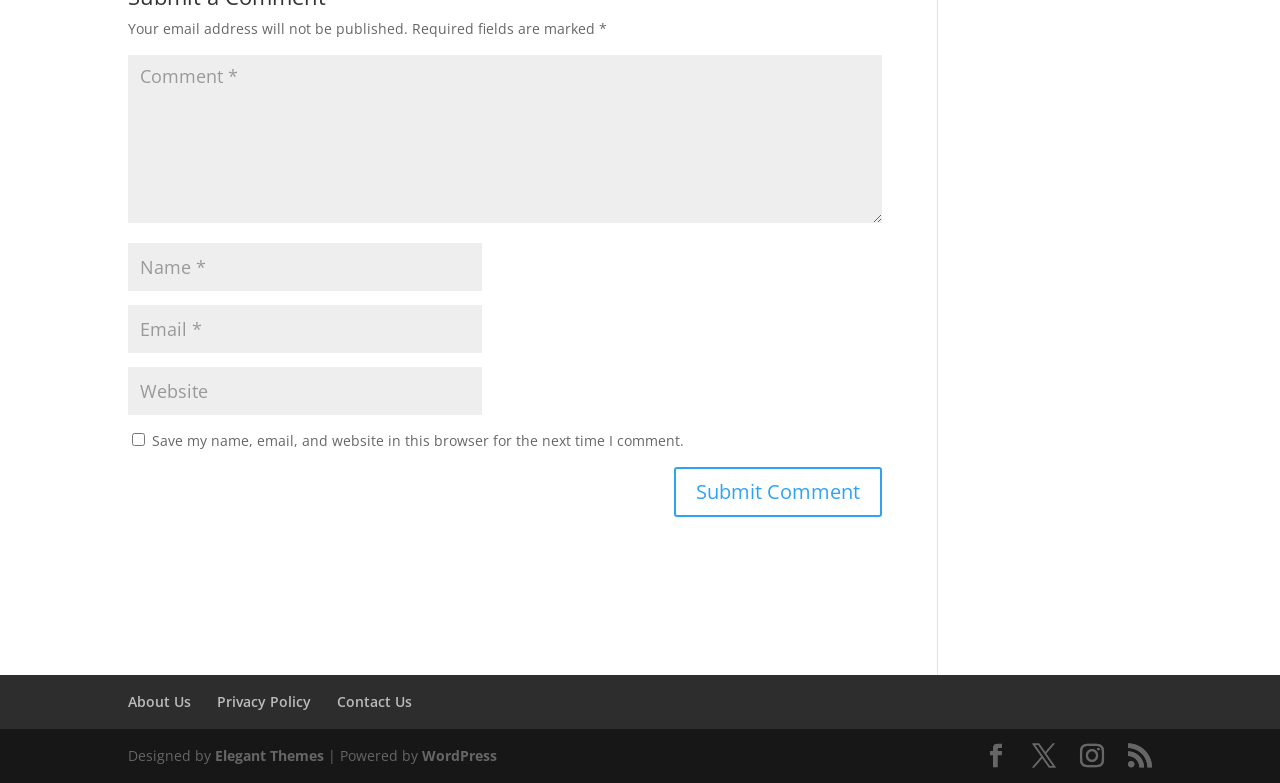Show the bounding box coordinates for the HTML element as described: "input value="Comment *" name="comment"".

[0.1, 0.07, 0.689, 0.284]